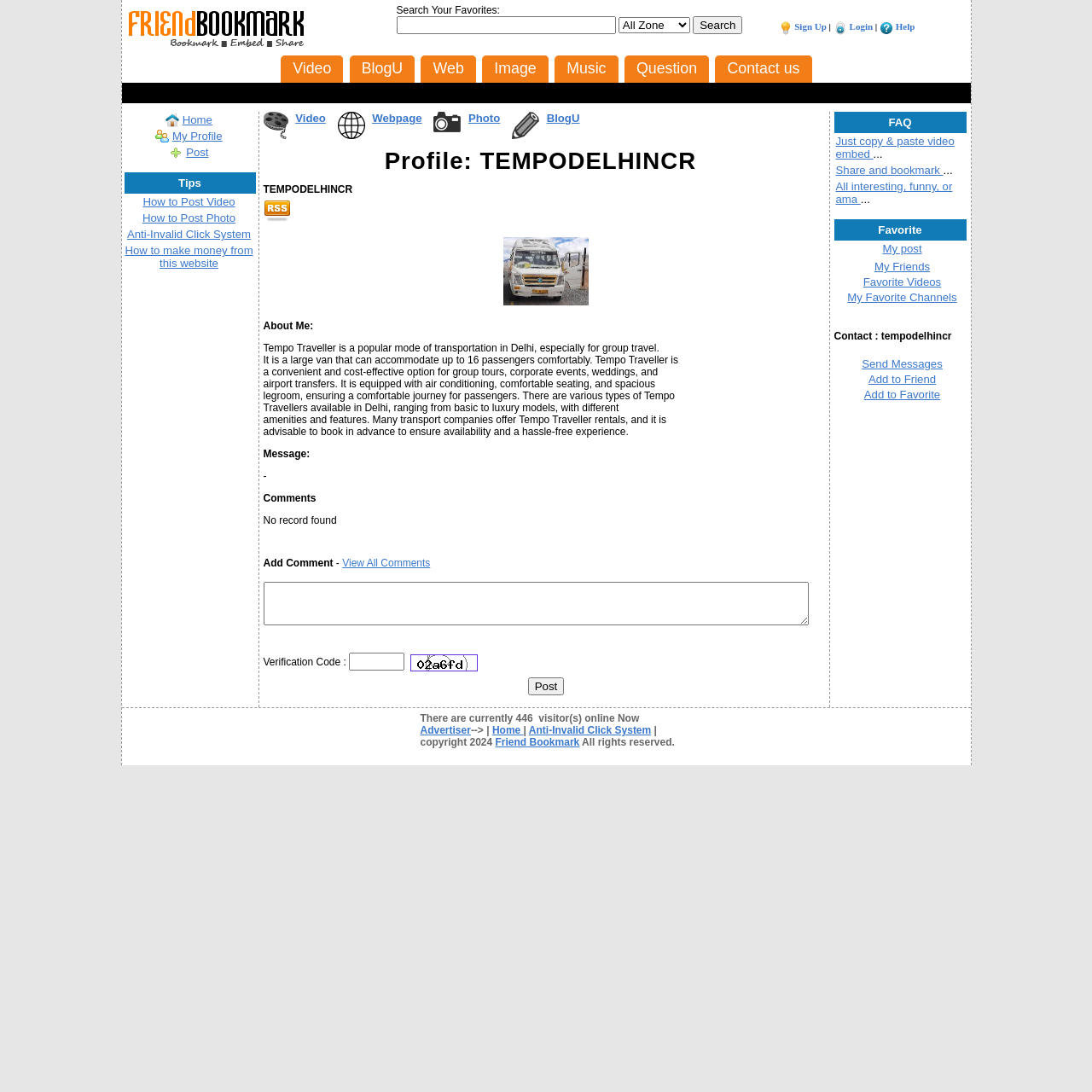Please identify the bounding box coordinates of where to click in order to follow the instruction: "View All Comments".

[0.313, 0.51, 0.394, 0.521]